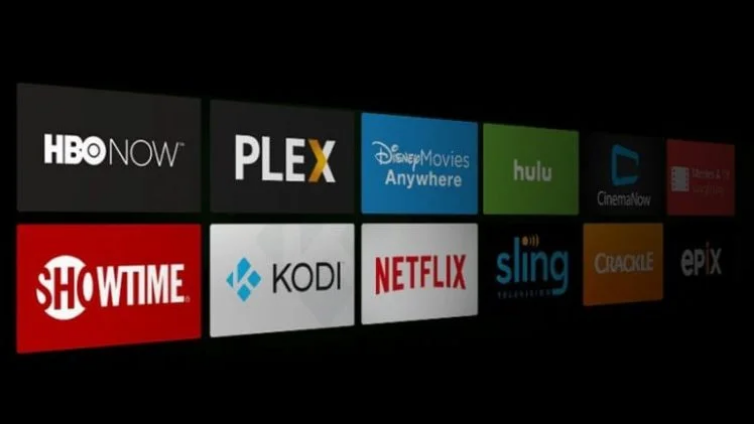Thoroughly describe the content and context of the image.

The image showcases a vibrant array of popular streaming services and apps available through Roku, arranged in a sleek, modern grid format. Prominently featured are icons for HBO NOW, PLEX, Disney Movies Anywhere, Hulu, CinemaNow, Showtime, Kodi, Netflix, Sling, Crackle, and EPIX. This visual representation highlights the extensive offerings for users looking to access a diverse range of entertainment options, from movies and TV shows to live streaming. The dark background enhances the visibility of the colorful logos, emphasizing Roku's role as a central hub for modern streaming experiences.